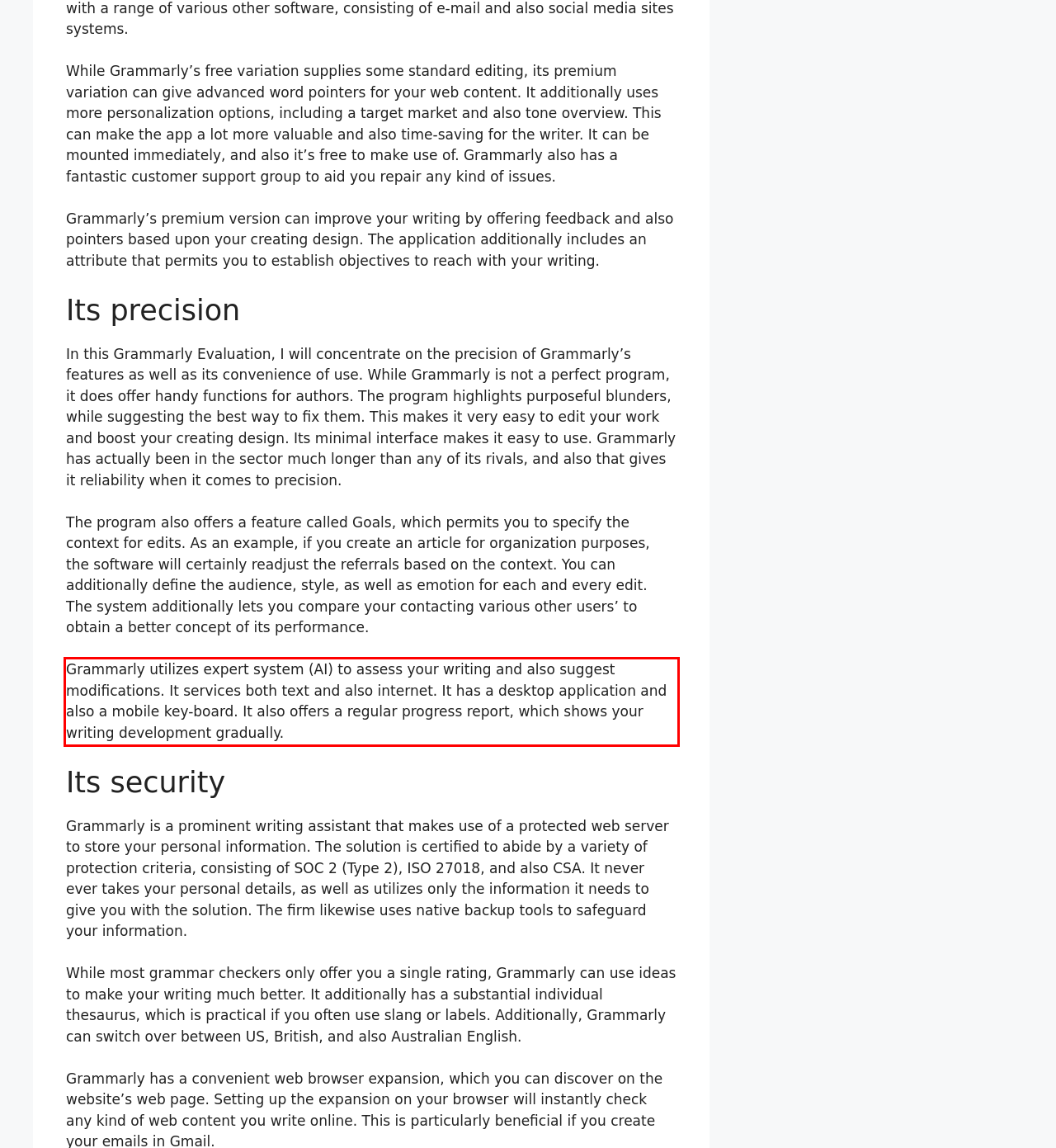Please analyze the provided webpage screenshot and perform OCR to extract the text content from the red rectangle bounding box.

Grammarly utilizes expert system (AI) to assess your writing and also suggest modifications. It services both text and also internet. It has a desktop application and also a mobile key-board. It also offers a regular progress report, which shows your writing development gradually.